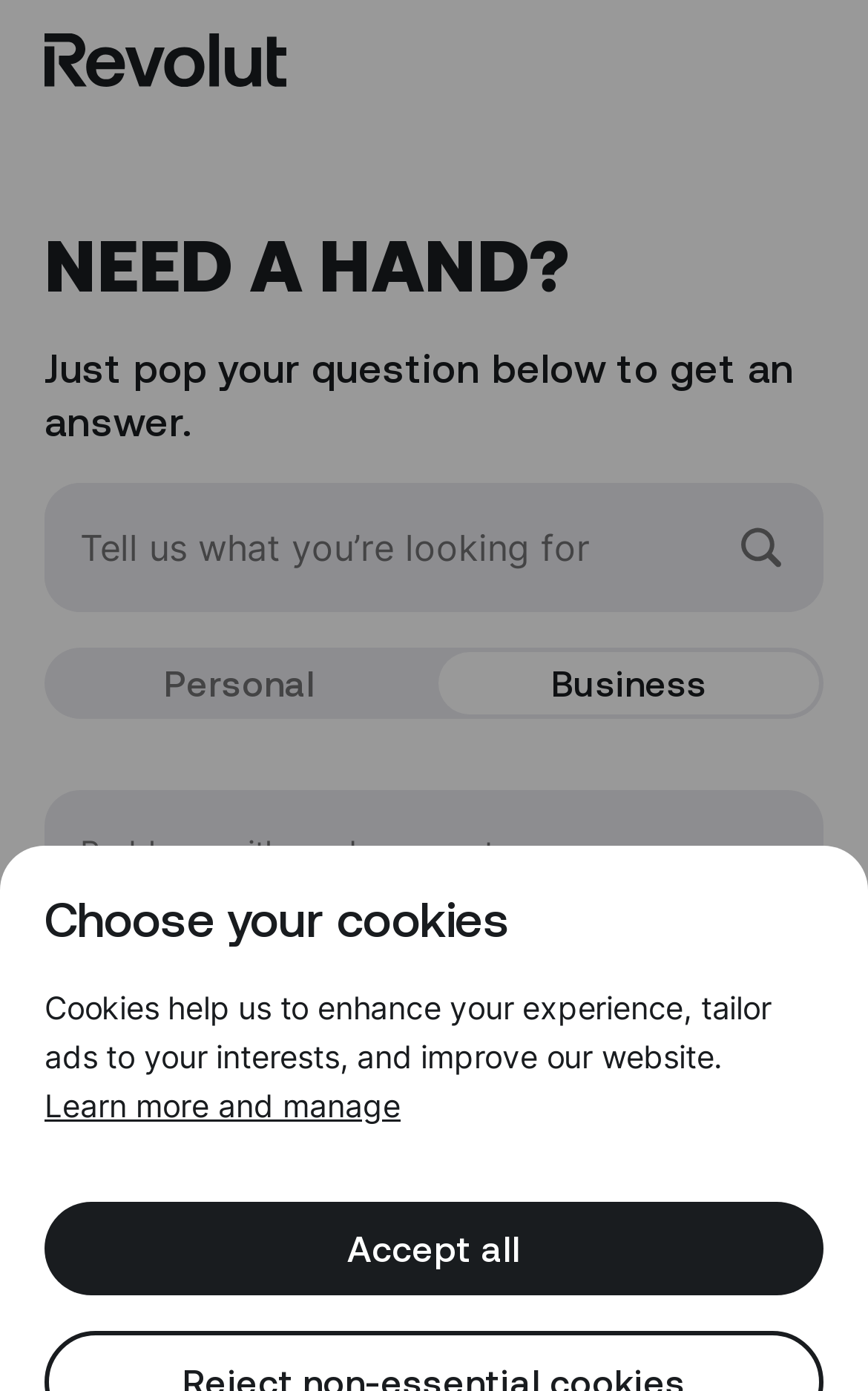Find the bounding box of the UI element described as follows: "Personal".

[0.056, 0.468, 0.495, 0.513]